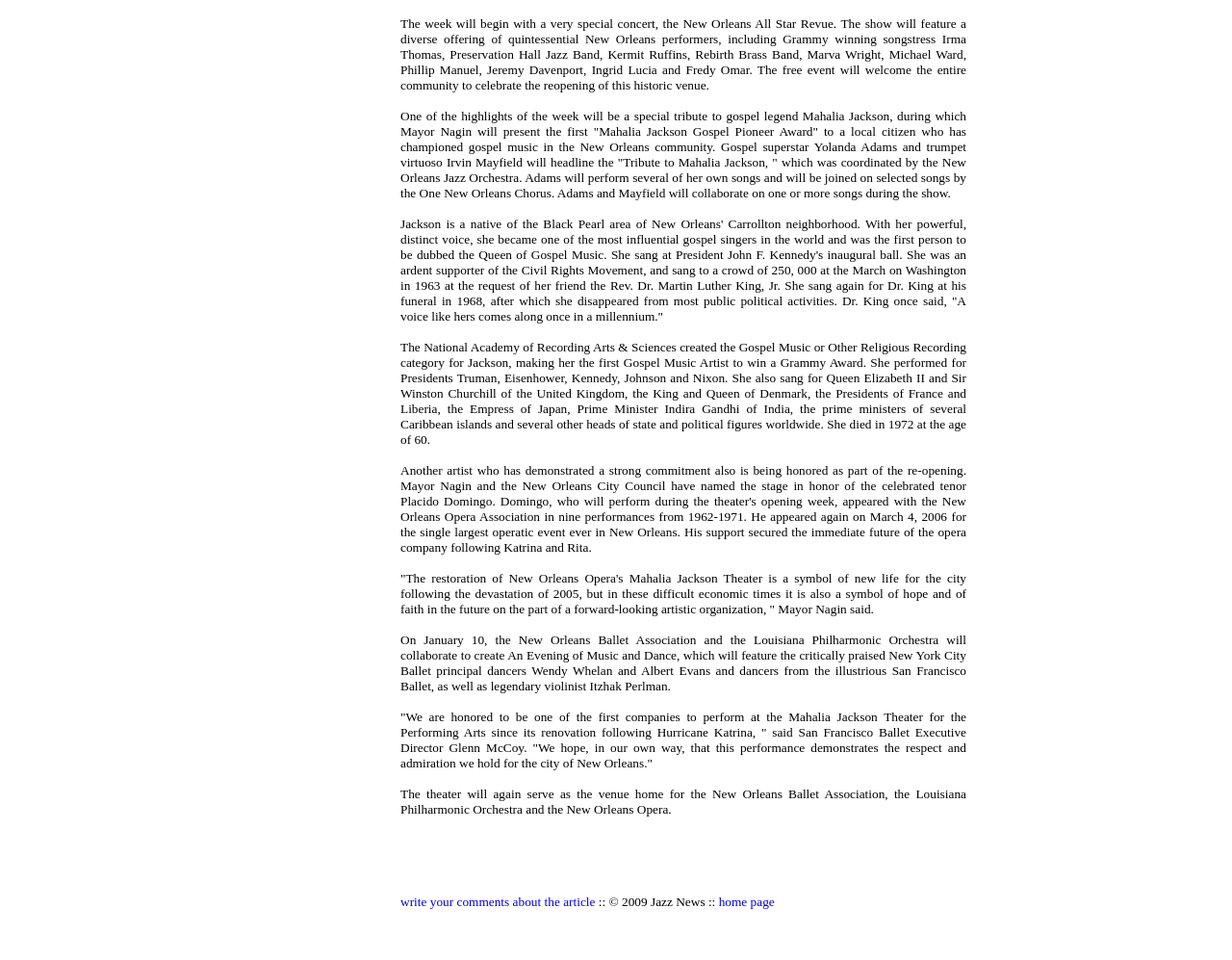Find the bounding box of the element with the following description: "home page". The coordinates must be four float numbers between 0 and 1, formatted as [left, top, right, bottom].

[0.583, 0.932, 0.629, 0.947]